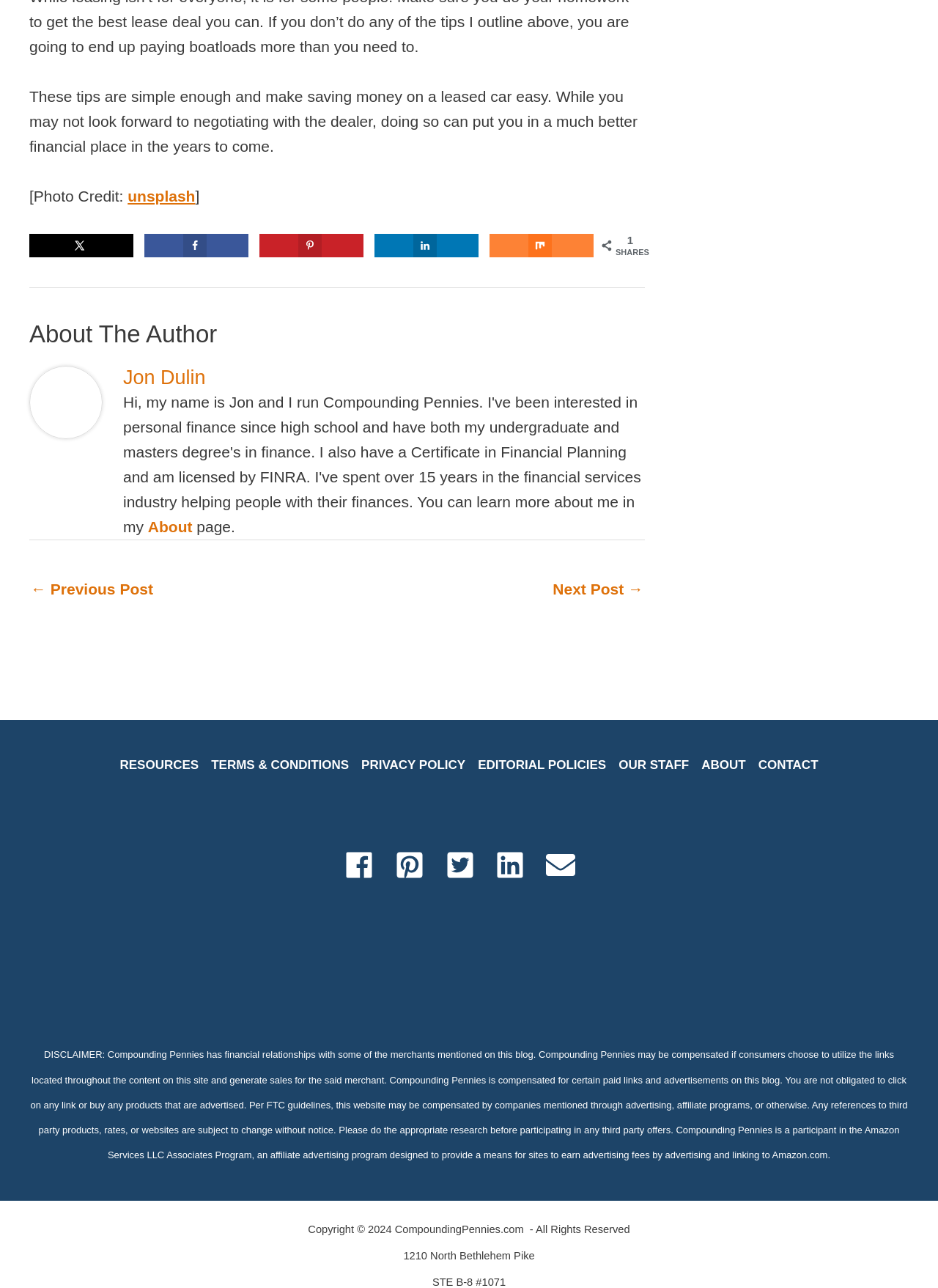Answer the question in one word or a short phrase:
How many share options are available?

5